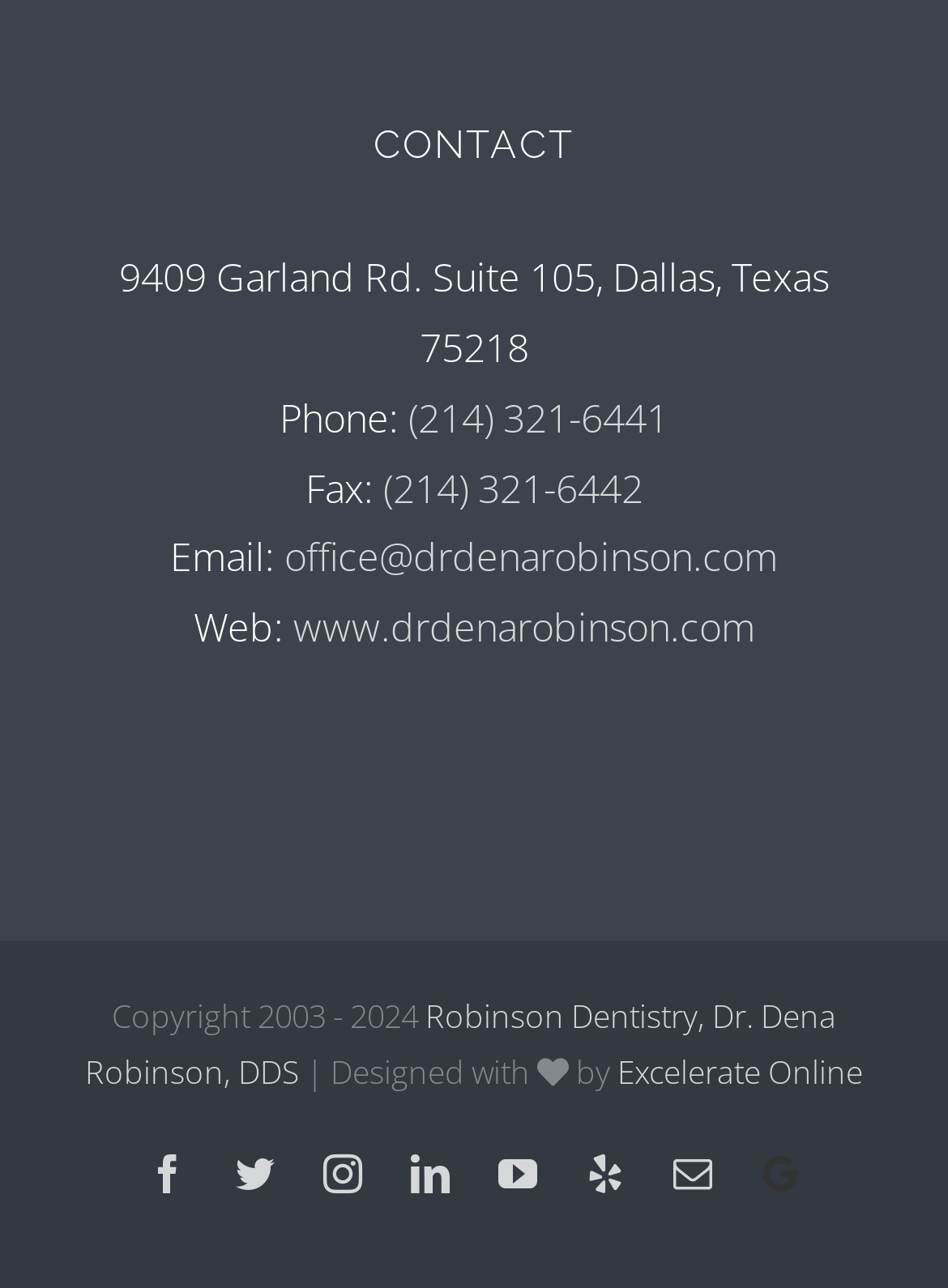What is the name of the dentist?
Using the visual information, reply with a single word or short phrase.

Dr. Dena Robinson